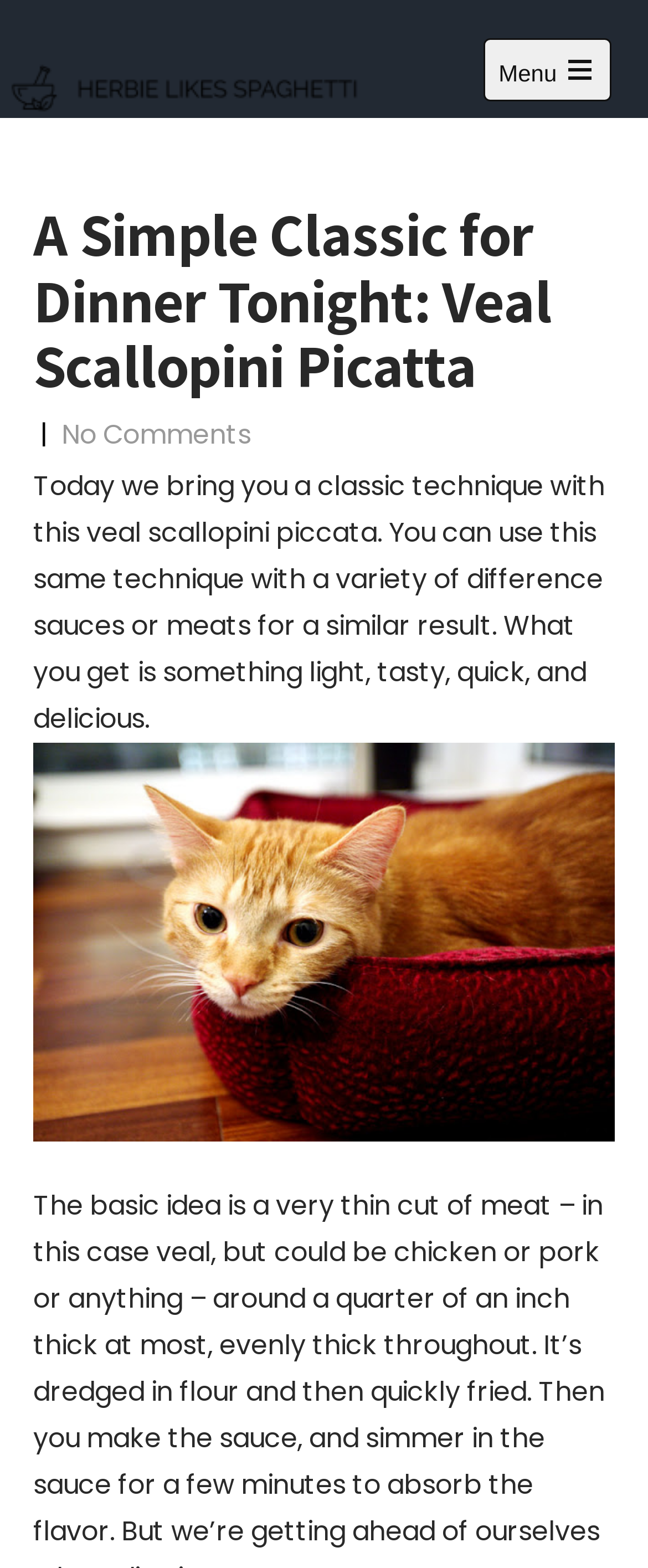Write a detailed summary of the webpage, including text, images, and layout.

This webpage is about a recipe for Veal Scallopini Piccata. At the top left corner, there is a logo of "Herbie Likes Spaghetti" which is also a link. Next to the logo, there is a button to open the main menu. 

The title of the recipe, "A Simple Classic for Dinner Tonight: Veal Scallopini Picatta", is prominently displayed in a heading at the top center of the page. Below the title, there is a separator line, followed by a link indicating that there are no comments. 

The main content of the page is a brief introduction to the recipe, which explains that it's a classic technique that can be used with different sauces or meats to achieve a light, tasty, and delicious result. This text is positioned below the title and separator line. 

Below the introductory text, there is a large image that likely showcases the finished dish. The image takes up most of the width of the page and is centered.